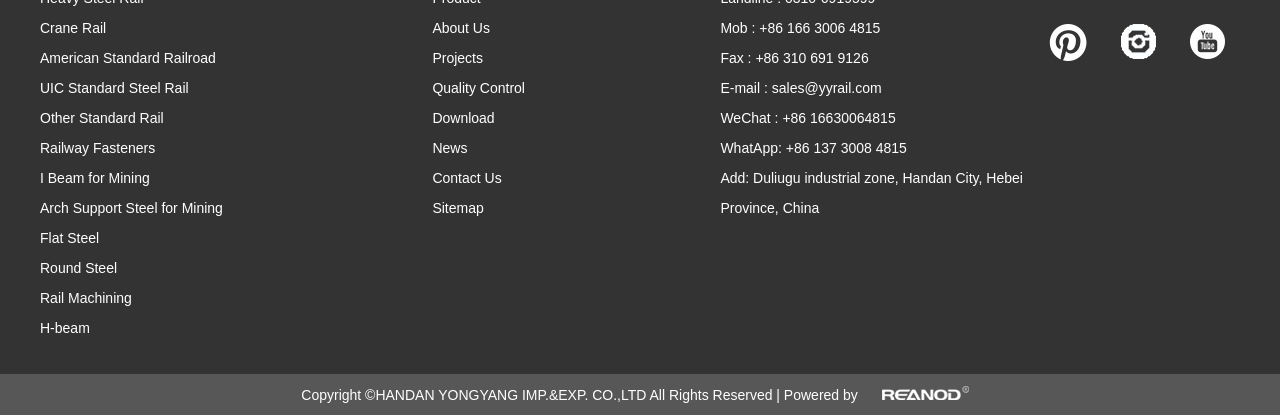Identify the bounding box for the described UI element: "American Standard Railroad".

[0.031, 0.121, 0.169, 0.16]